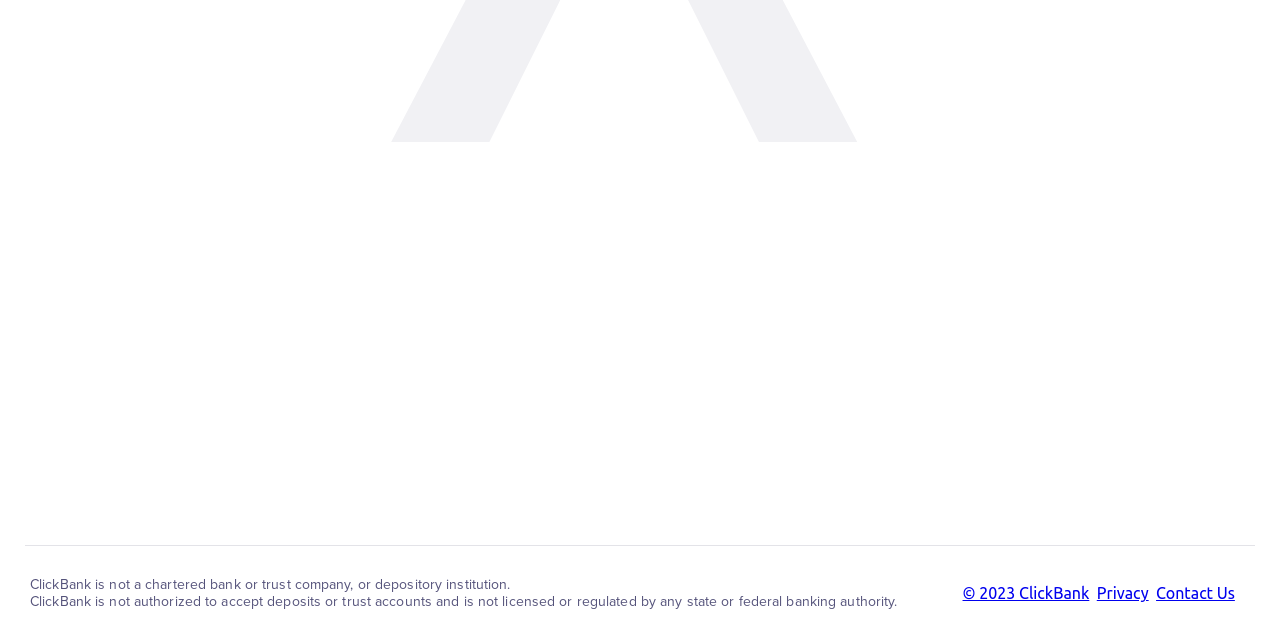Find the bounding box coordinates for the UI element whose description is: "Privacy". The coordinates should be four float numbers between 0 and 1, in the format [left, top, right, bottom].

[0.857, 0.912, 0.897, 0.941]